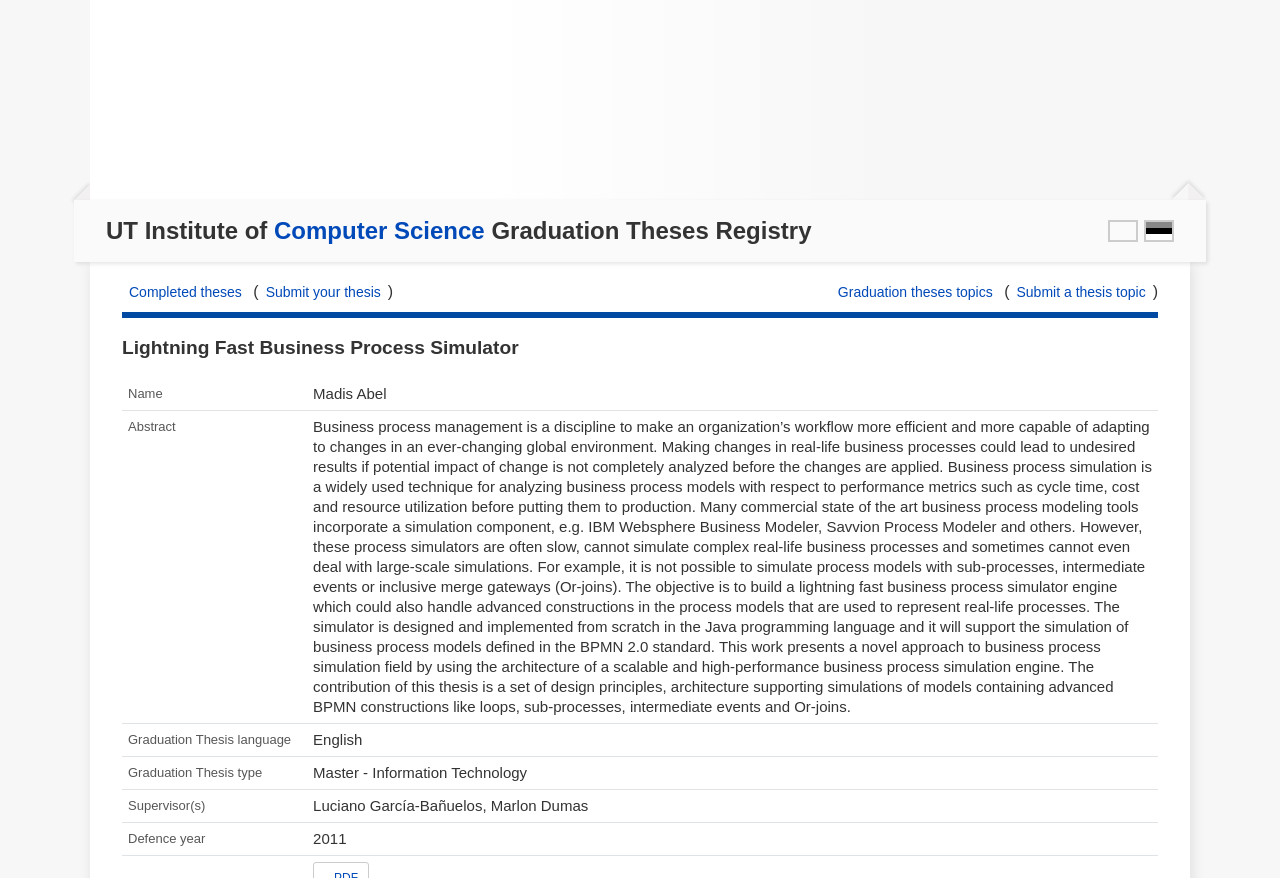Identify and provide the text of the main header on the webpage.

UT Institute of Computer Science Graduation Theses Registry